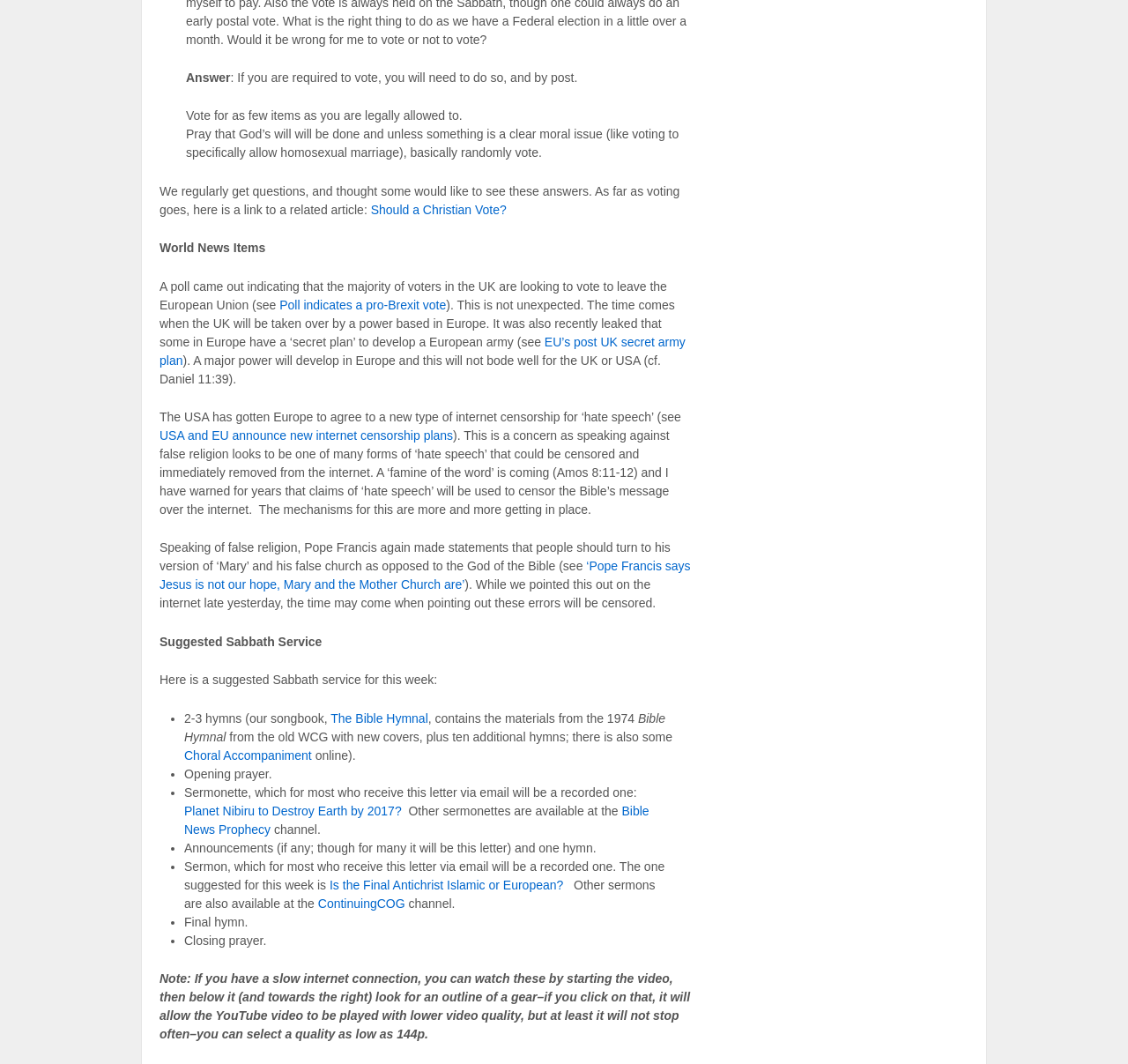Please answer the following question using a single word or phrase: 
What is the suggested Sabbath service for this week?

Hymns, sermonette, sermon, and prayers